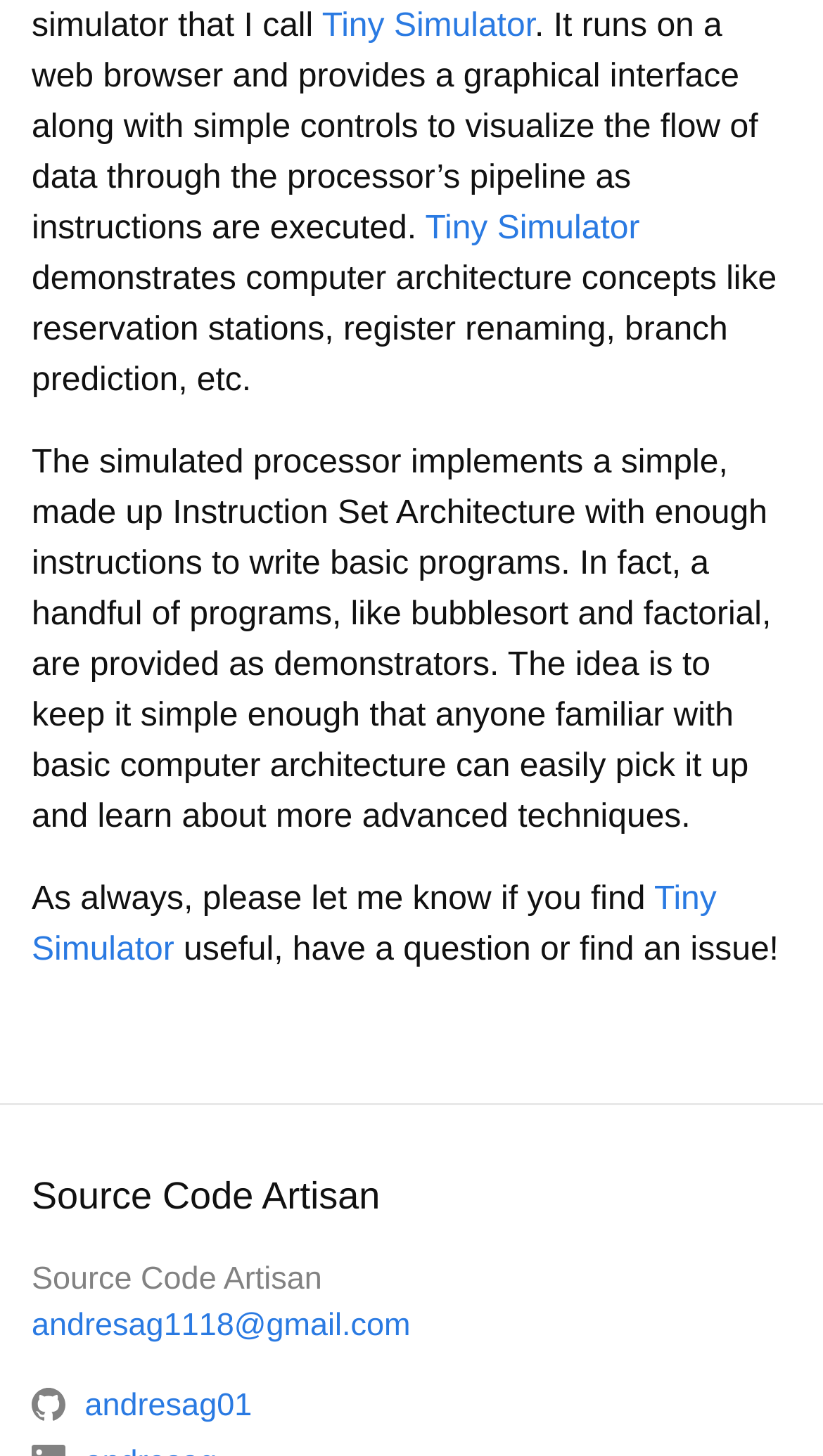Locate the bounding box of the UI element based on this description: "LiFePO4 Rack Battery OEM Factory". Provide four float numbers between 0 and 1 as [left, top, right, bottom].

None